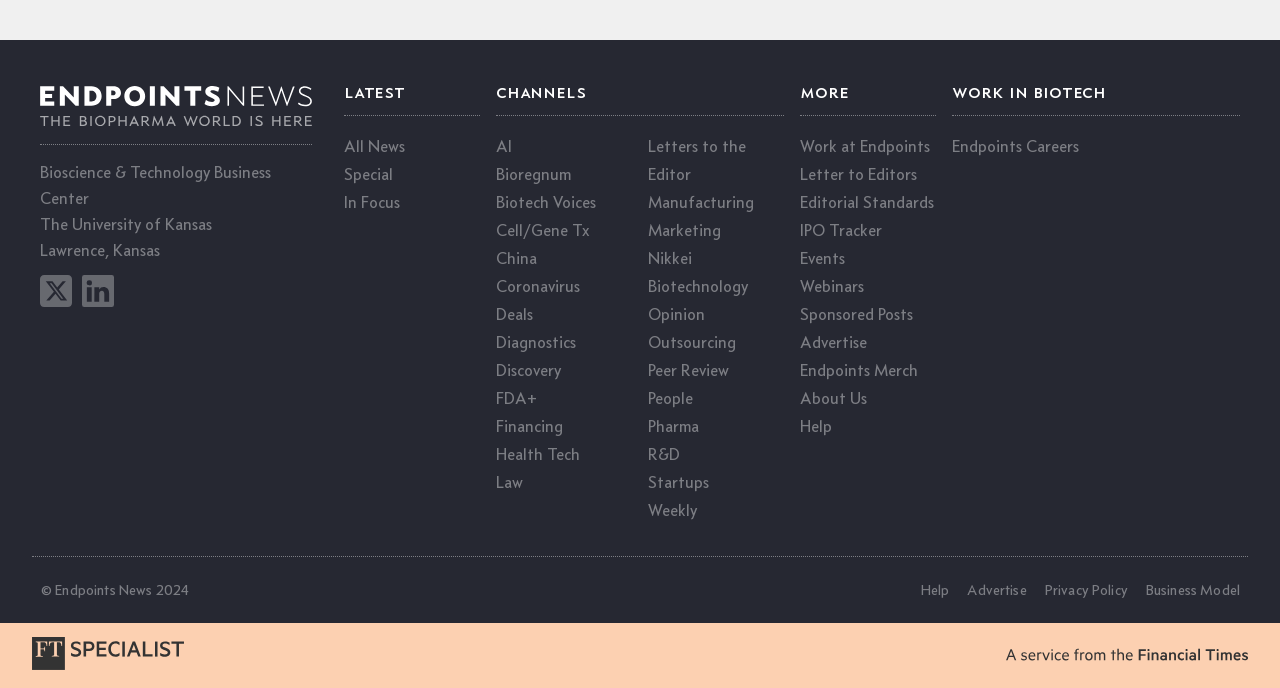What is the name of the logo located at the bottom of the webpage?
Please provide a single word or phrase answer based on the image.

FT Specialist Logo